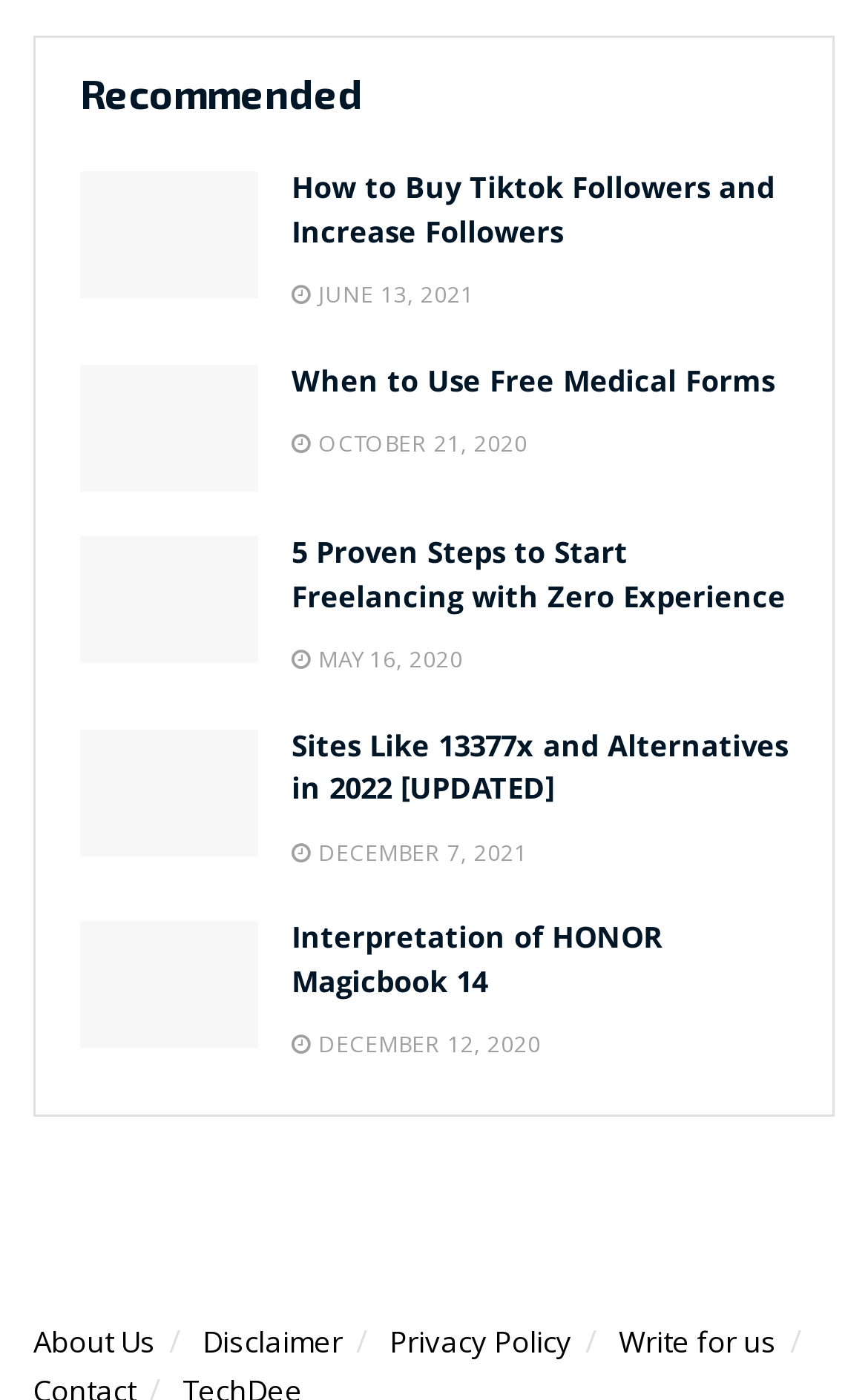Find the bounding box coordinates of the element's region that should be clicked in order to follow the given instruction: "View the article about free medical forms". The coordinates should consist of four float numbers between 0 and 1, i.e., [left, top, right, bottom].

[0.092, 0.26, 0.297, 0.351]